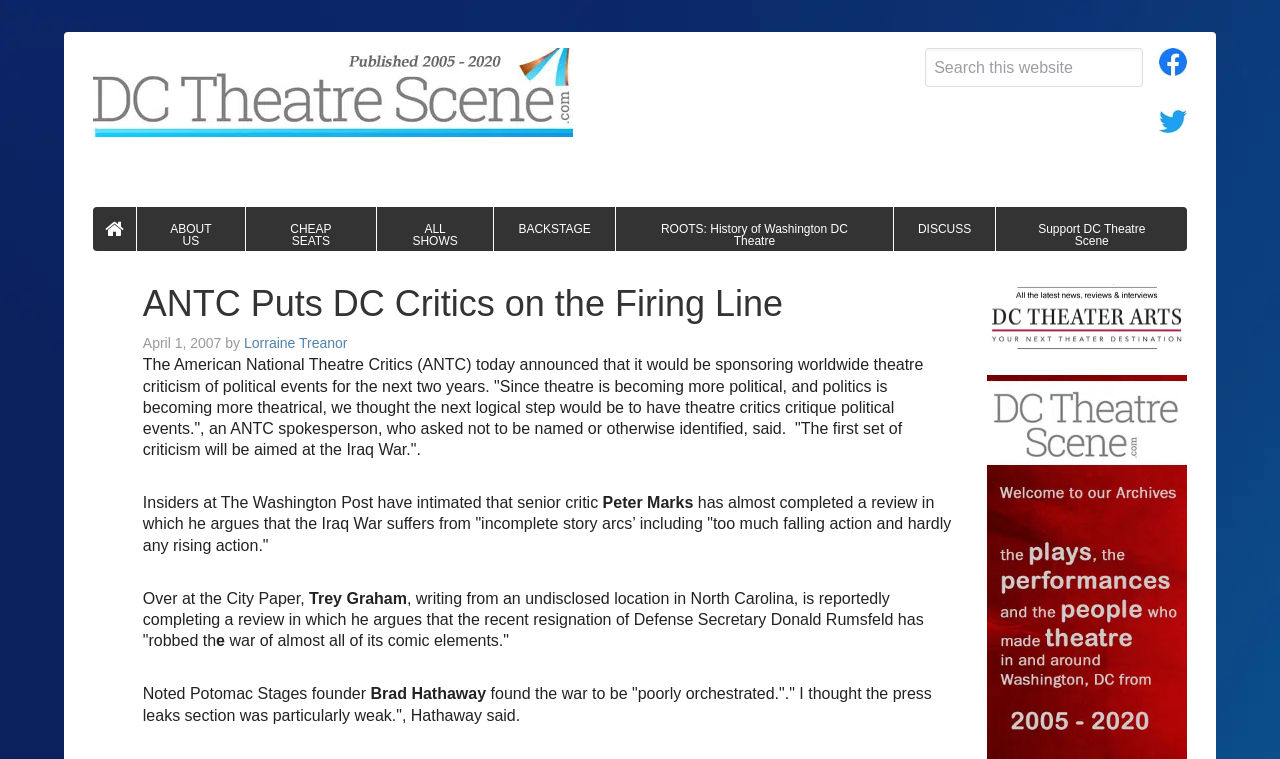Identify the bounding box for the described UI element. Provide the coordinates in (top-left x, top-left y, bottom-right x, bottom-right y) format with values ranging from 0 to 1: name="s" placeholder="Search this website"

[0.723, 0.063, 0.893, 0.115]